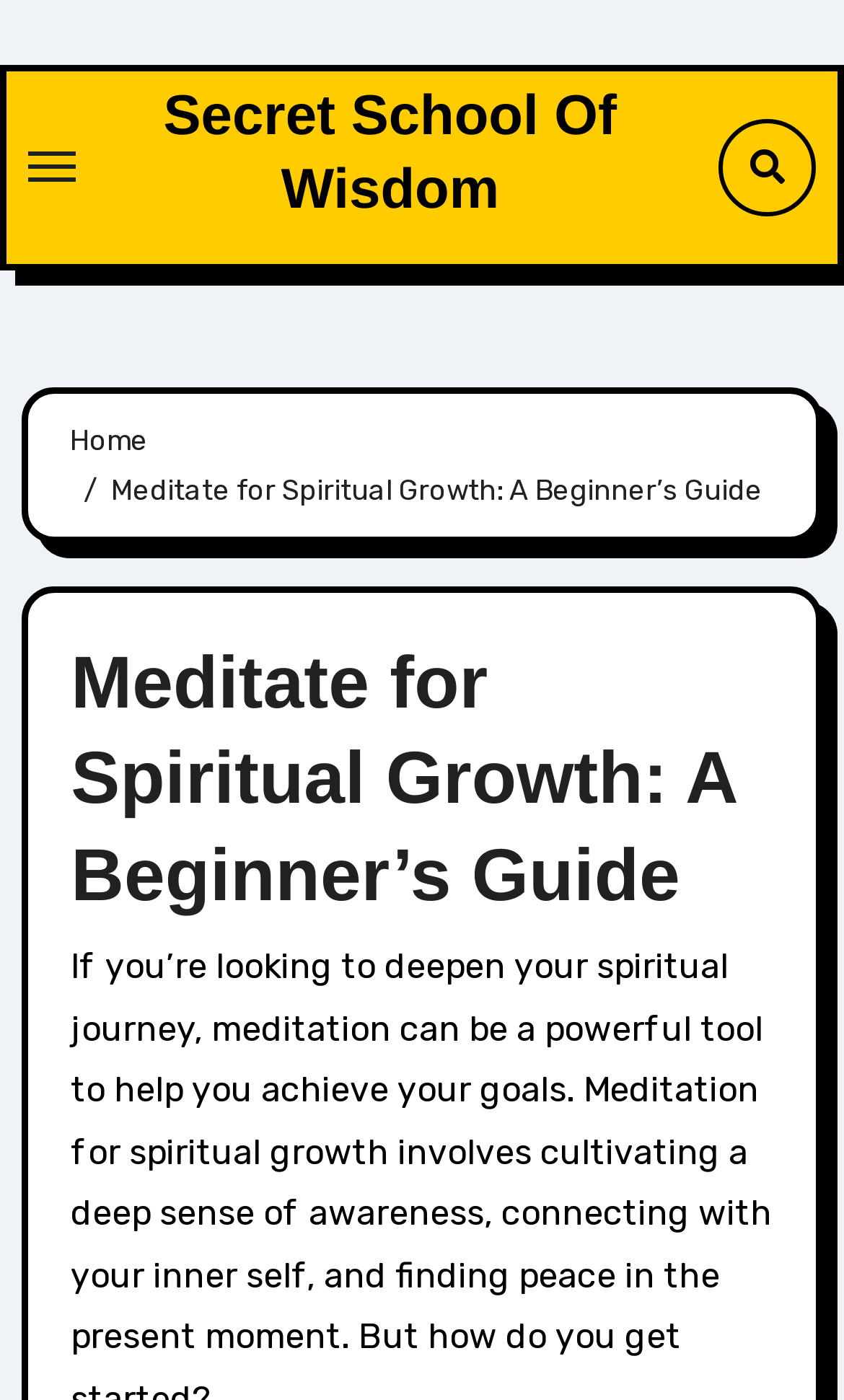What is the main topic of the webpage?
With the help of the image, please provide a detailed response to the question.

I inferred the main topic of the webpage by looking at the heading element with the text 'Meditate for Spiritual Growth: A Beginner’s Guide' and the overall structure of the webpage.